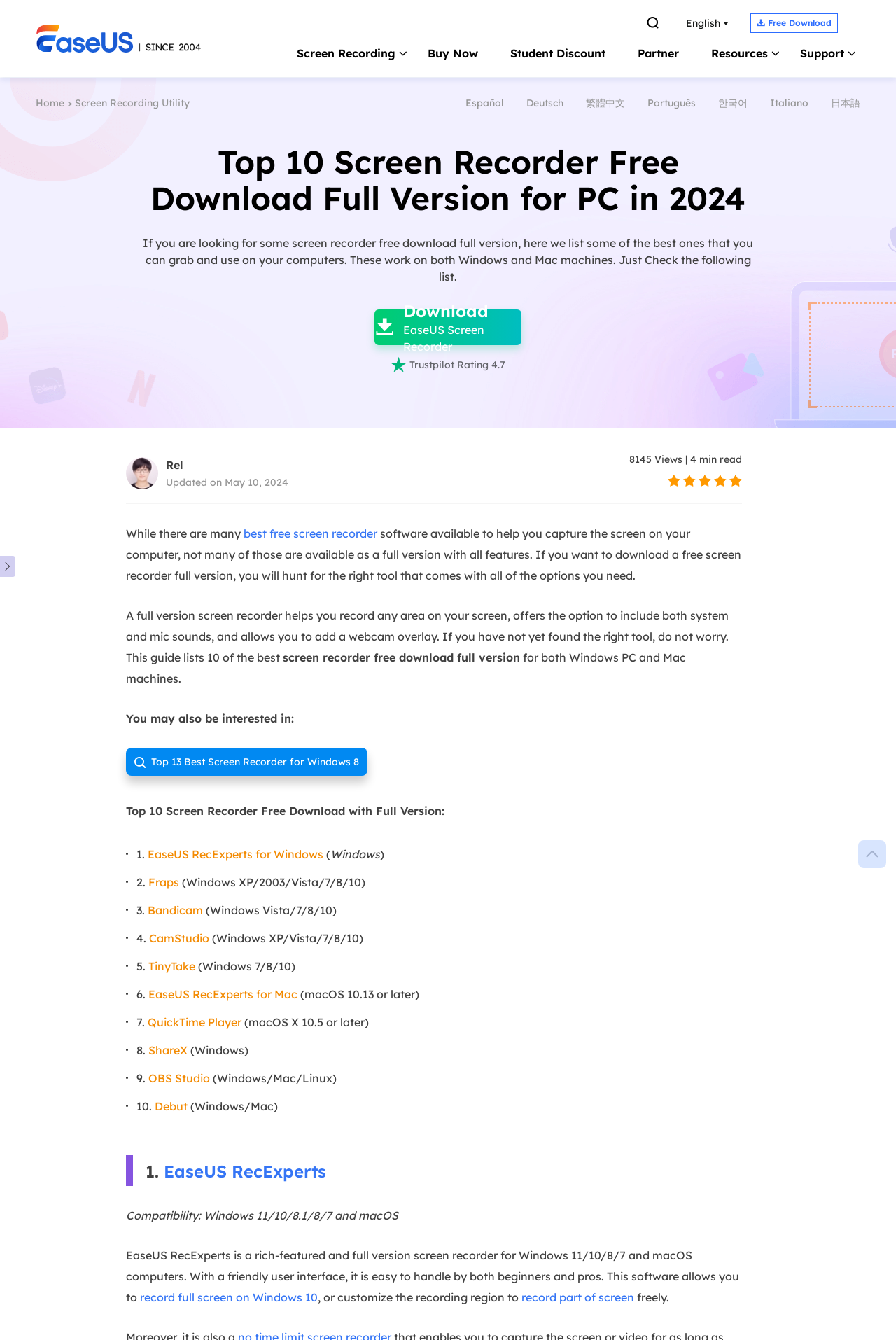Determine the bounding box coordinates for the UI element with the following description: "CamStudio". The coordinates should be four float numbers between 0 and 1, represented as [left, top, right, bottom].

[0.166, 0.695, 0.234, 0.705]